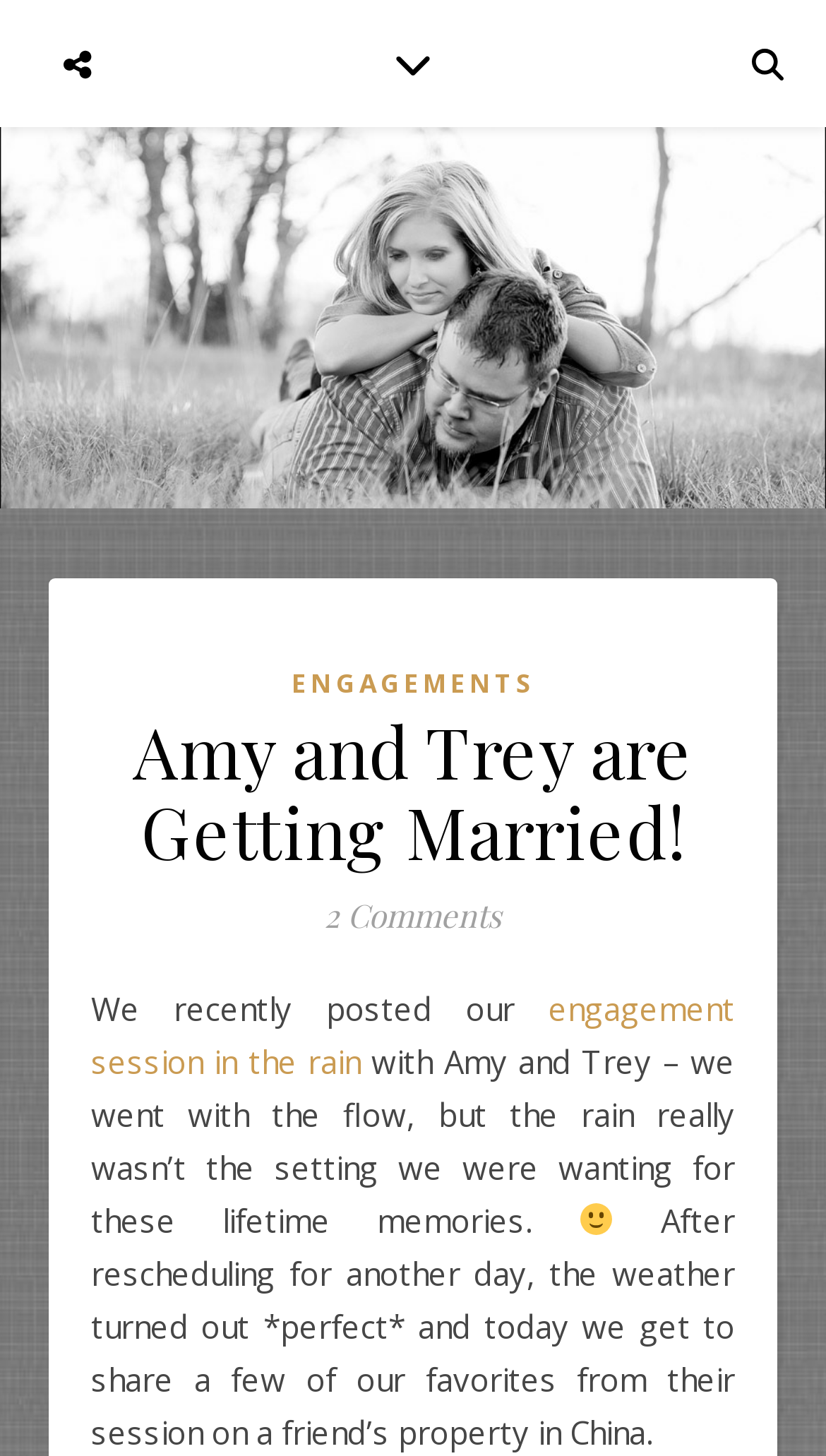Review the image closely and give a comprehensive answer to the question: How many comments are there on the post?

I inferred this answer by looking at the link '2 Comments' which suggests that there are 2 comments on the post.